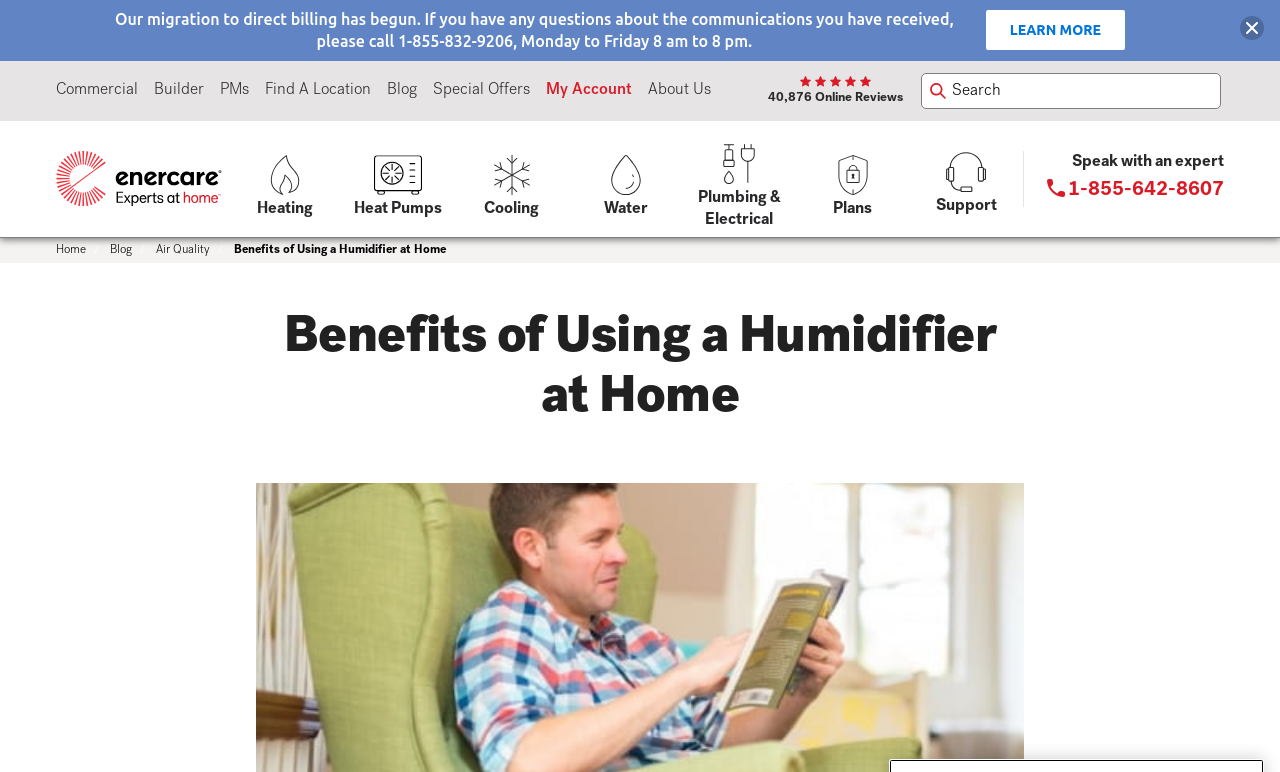Generate a thorough explanation of the webpage's elements.

The webpage is about humidifiers and their benefits for indoor air quality. At the top, there are several links to different sections of the website, including "Commercial", "Builder", "PMs", "Find A Location", "Blog", "Special Offers", "My Account", and "About Us". Next to these links, there is a search bar with a search field. Below the search bar, there is a link to the Enercare.ca home page, accompanied by an image.

On the left side of the page, there are several buttons for different categories, including "Heating", "Heat Pumps", "Cooling", "Water", "Plumbing & Electrical", and "Plans". Each of these buttons has a dropdown menu. Below these buttons, there is a link to "Support".

In the main content area, there is a heading that reads "Benefits of Using a Humidifier at Home". Below this heading, there is a section of text that discusses the importance of maintaining indoor air quality and how humidifiers can help. 

At the top right corner of the page, there is a banner with a message about a migration to direct billing. The banner contains a button to close it, as well as a link to "LEARN MORE" and two paragraphs of text with contact information.